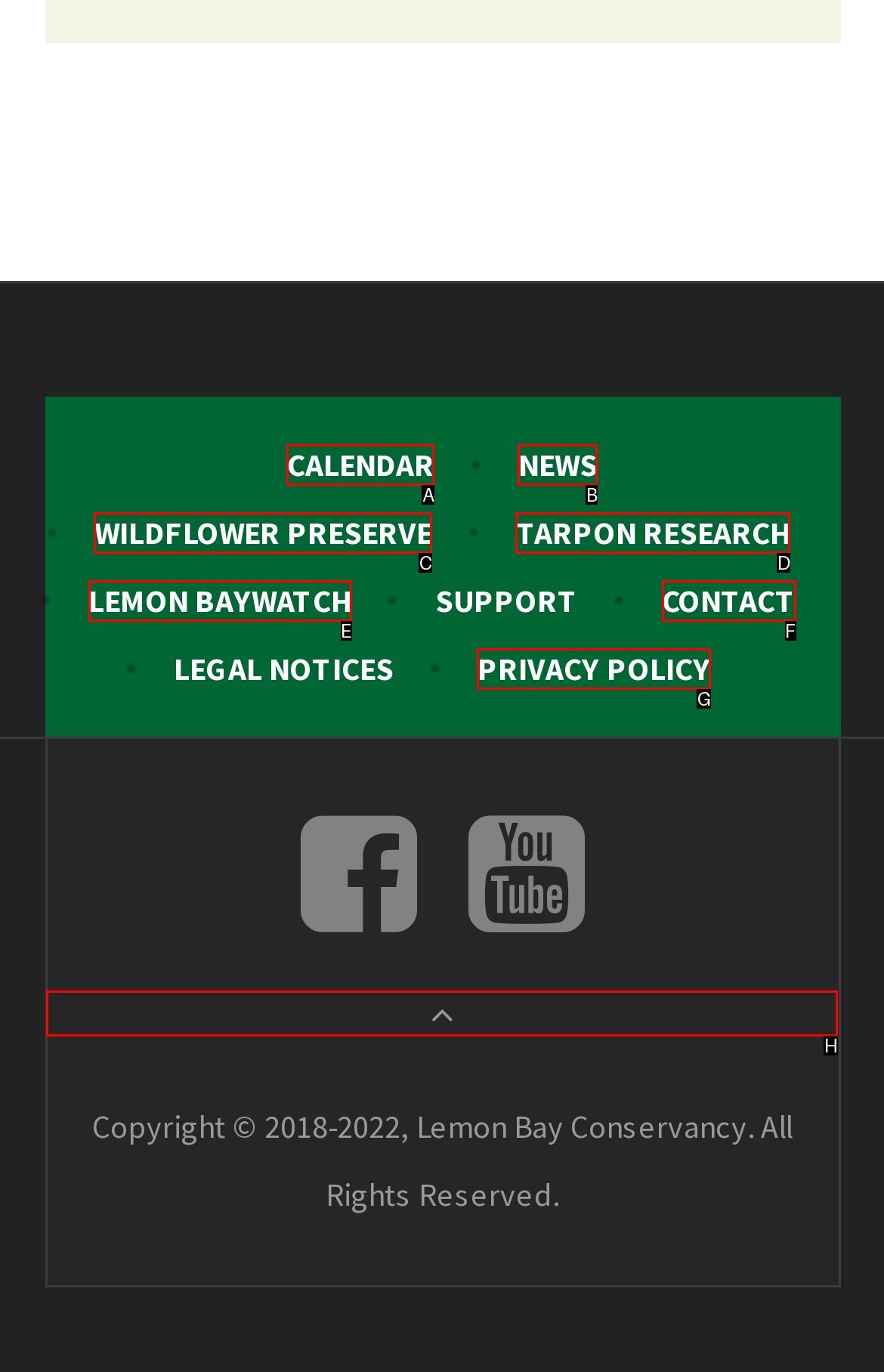Which lettered option matches the following description: Contact
Provide the letter of the matching option directly.

F